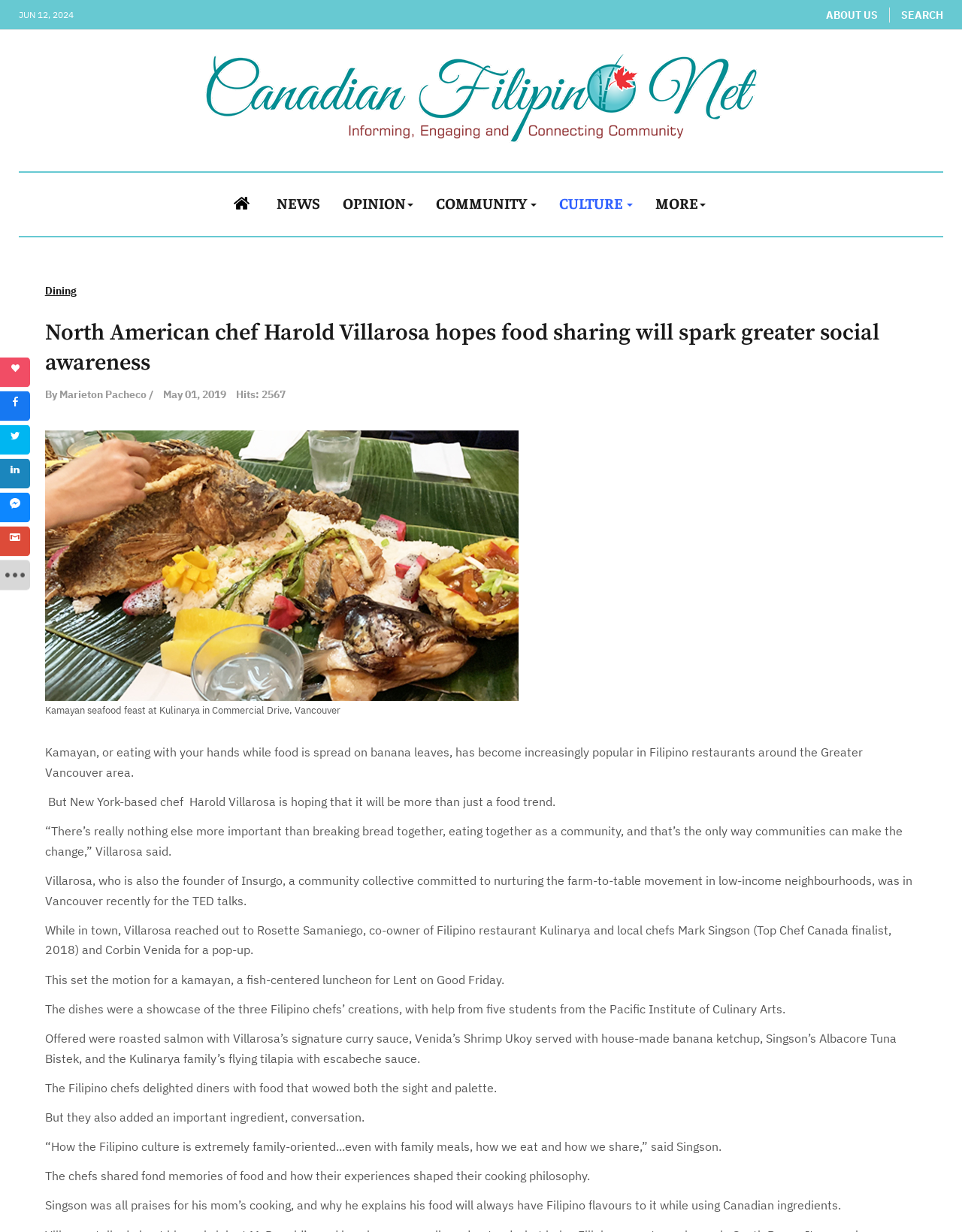Please identify the bounding box coordinates of the area I need to click to accomplish the following instruction: "Click on the 'ABOUT US' link".

[0.859, 0.006, 0.912, 0.018]